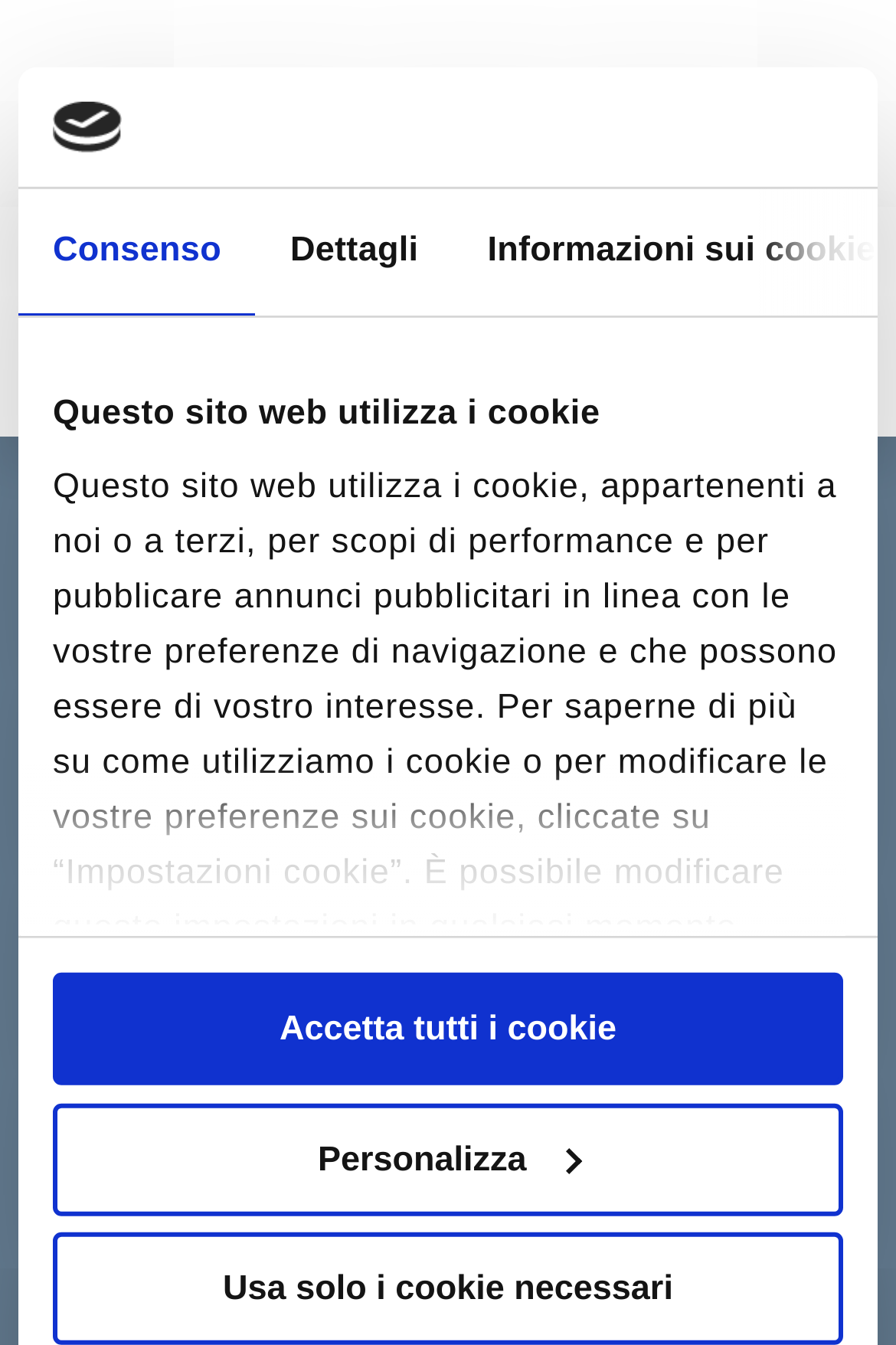What is the function of the button 'Menu Toggle'?
Examine the image and provide an in-depth answer to the question.

The button 'Menu Toggle' is located at the top right corner of the webpage and is likely used to toggle the menu, allowing users to access additional options or features.